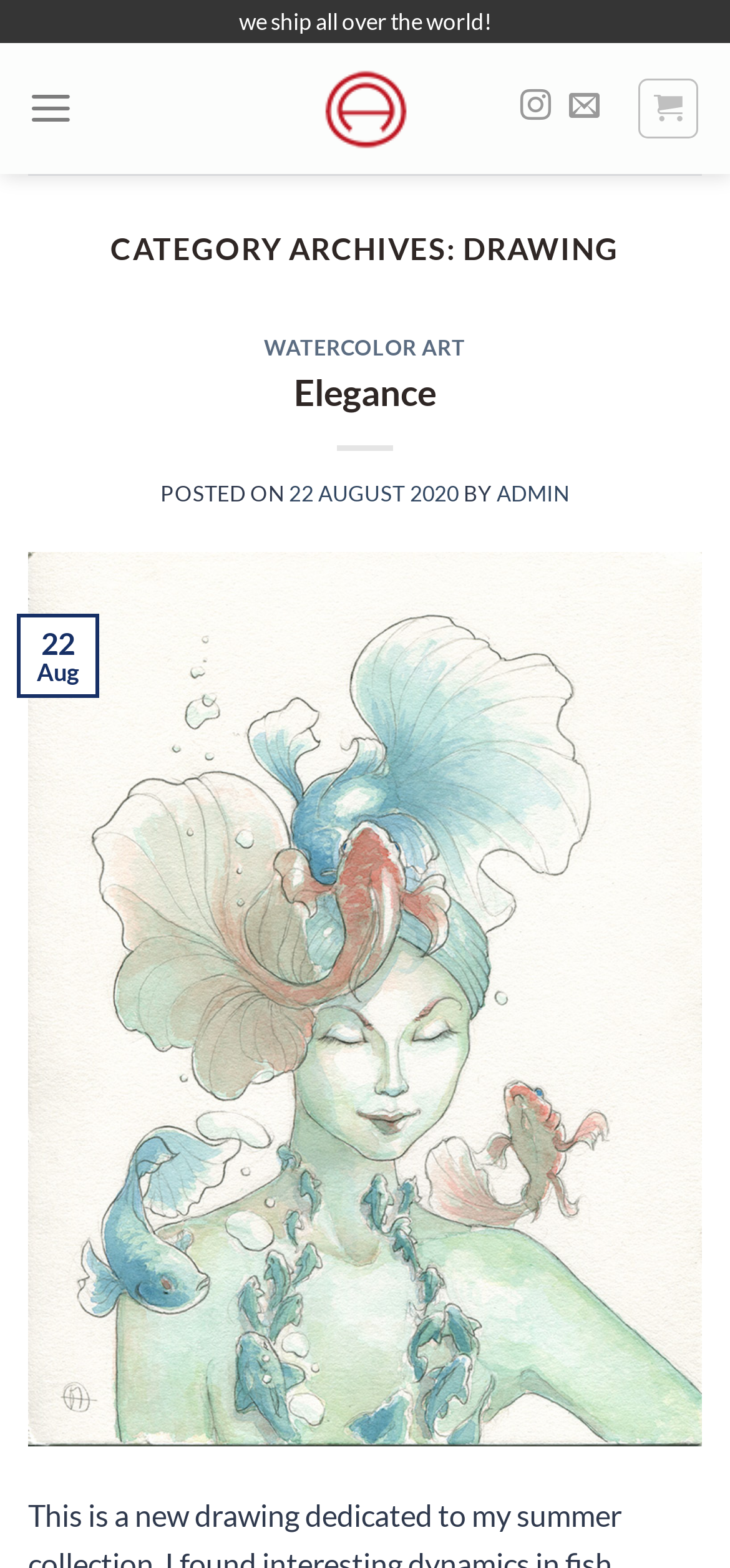Please provide a detailed answer to the question below based on the screenshot: 
How many navigation links are in the top menu?

By examining the webpage, I found four navigation links in the top menu: 'Artanzo, fine art prints', 'Menu', 'Follow on Instagram', and 'Send us an email'.